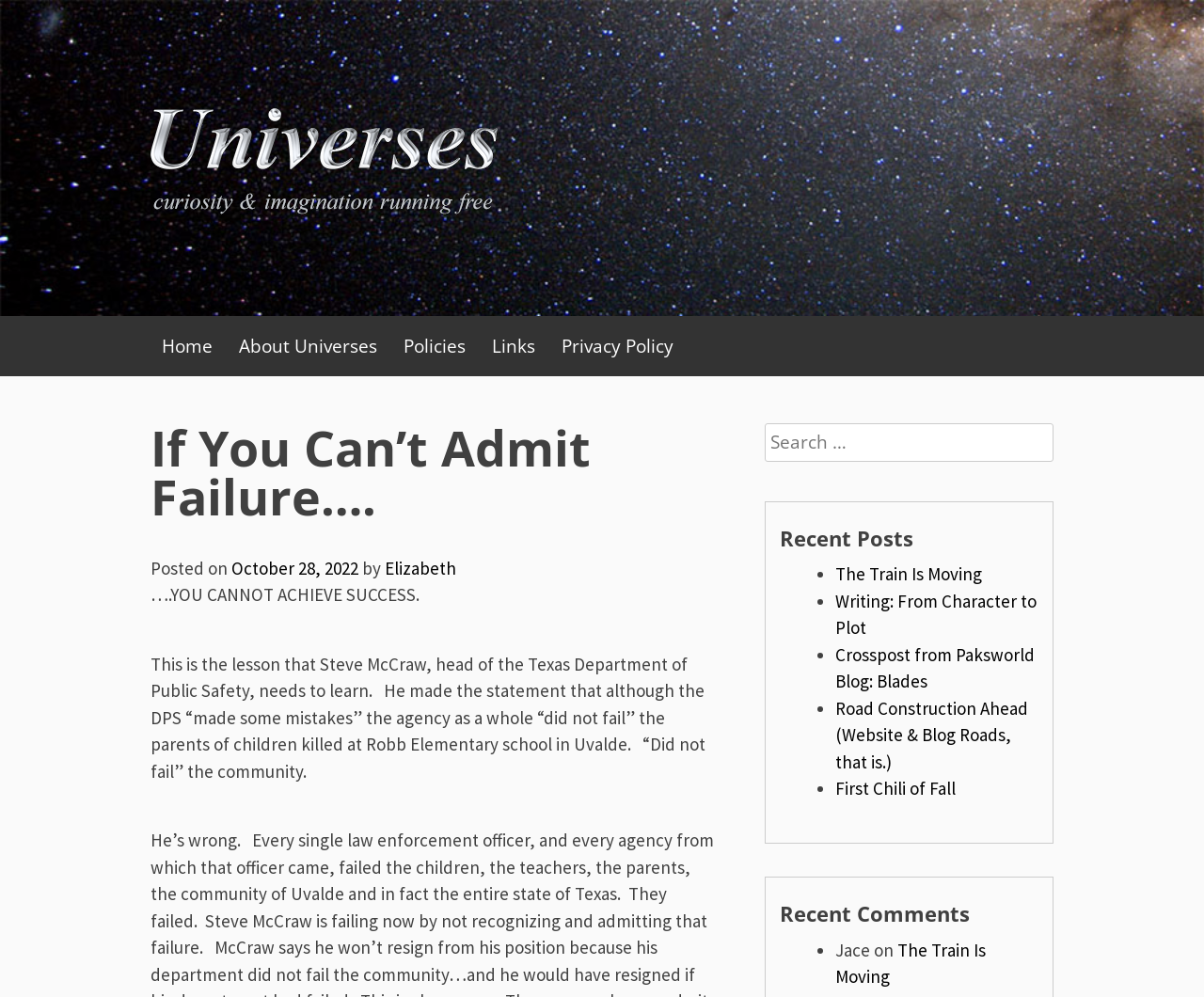Give a one-word or one-phrase response to the question: 
What is the category of the recent posts section?

Recent Posts